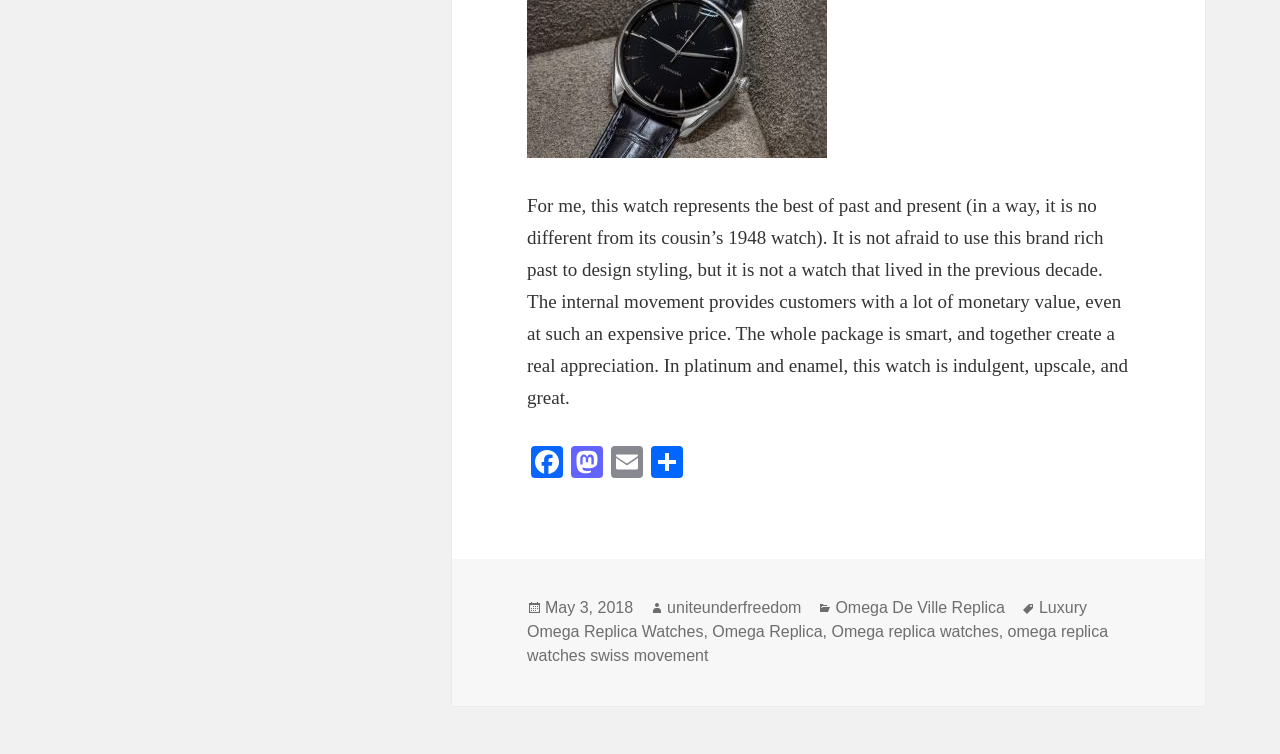What type of watches are mentioned in the article?
Using the image as a reference, answer with just one word or a short phrase.

Luxury Omega Replica Watches